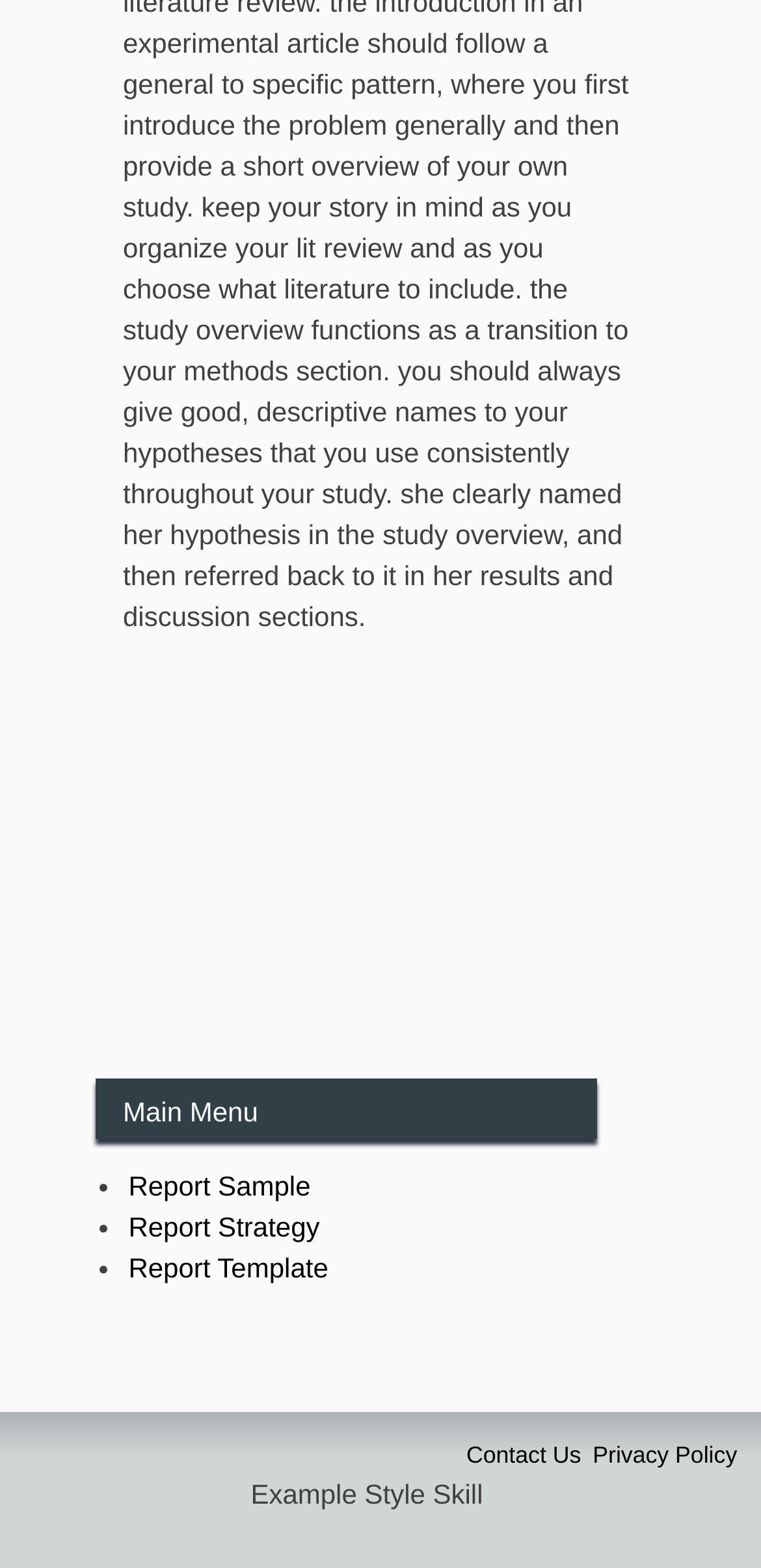How many links are in the footer section?
Answer with a single word or short phrase according to what you see in the image.

2